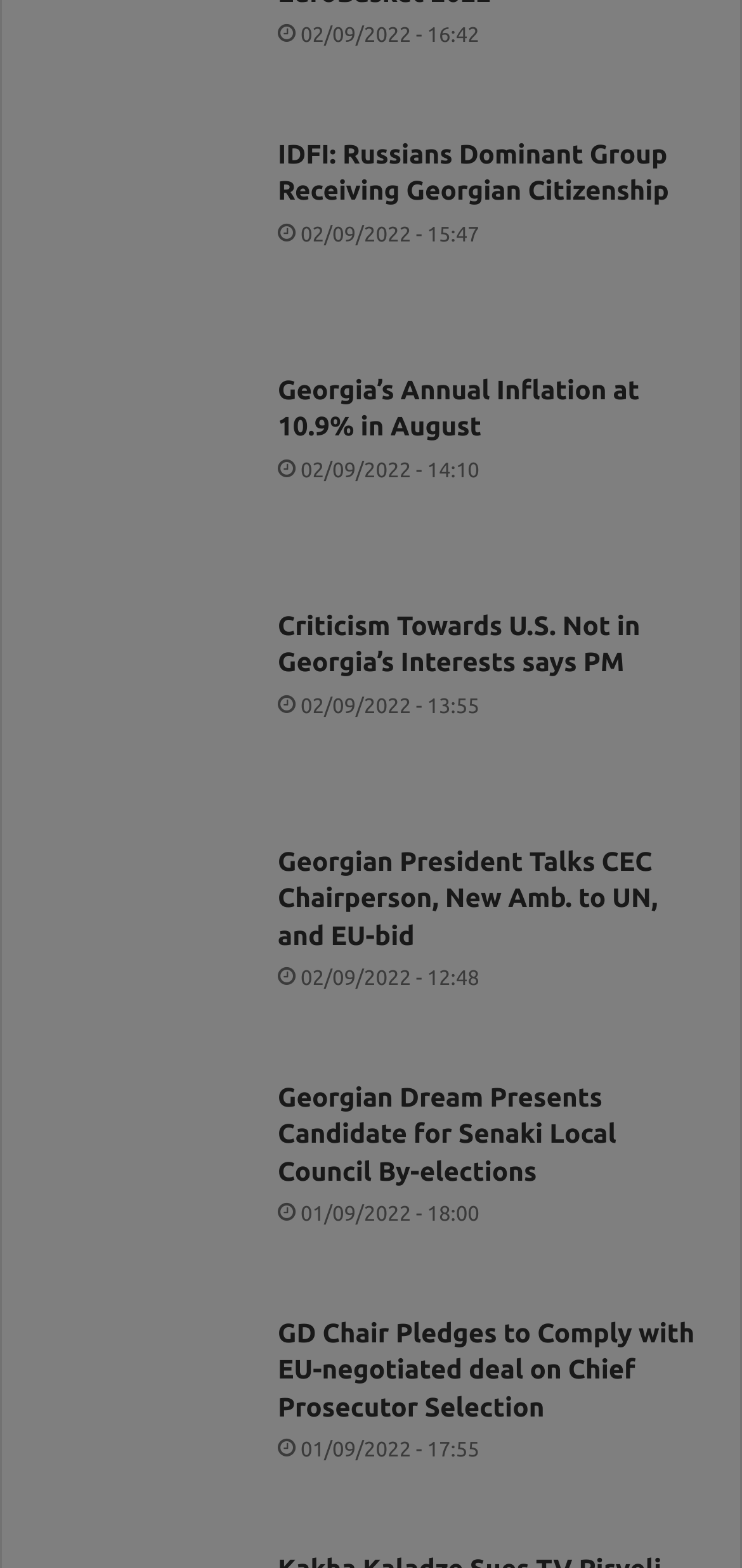Use a single word or phrase to respond to the question:
What is the date of the latest news article?

02/09/2022